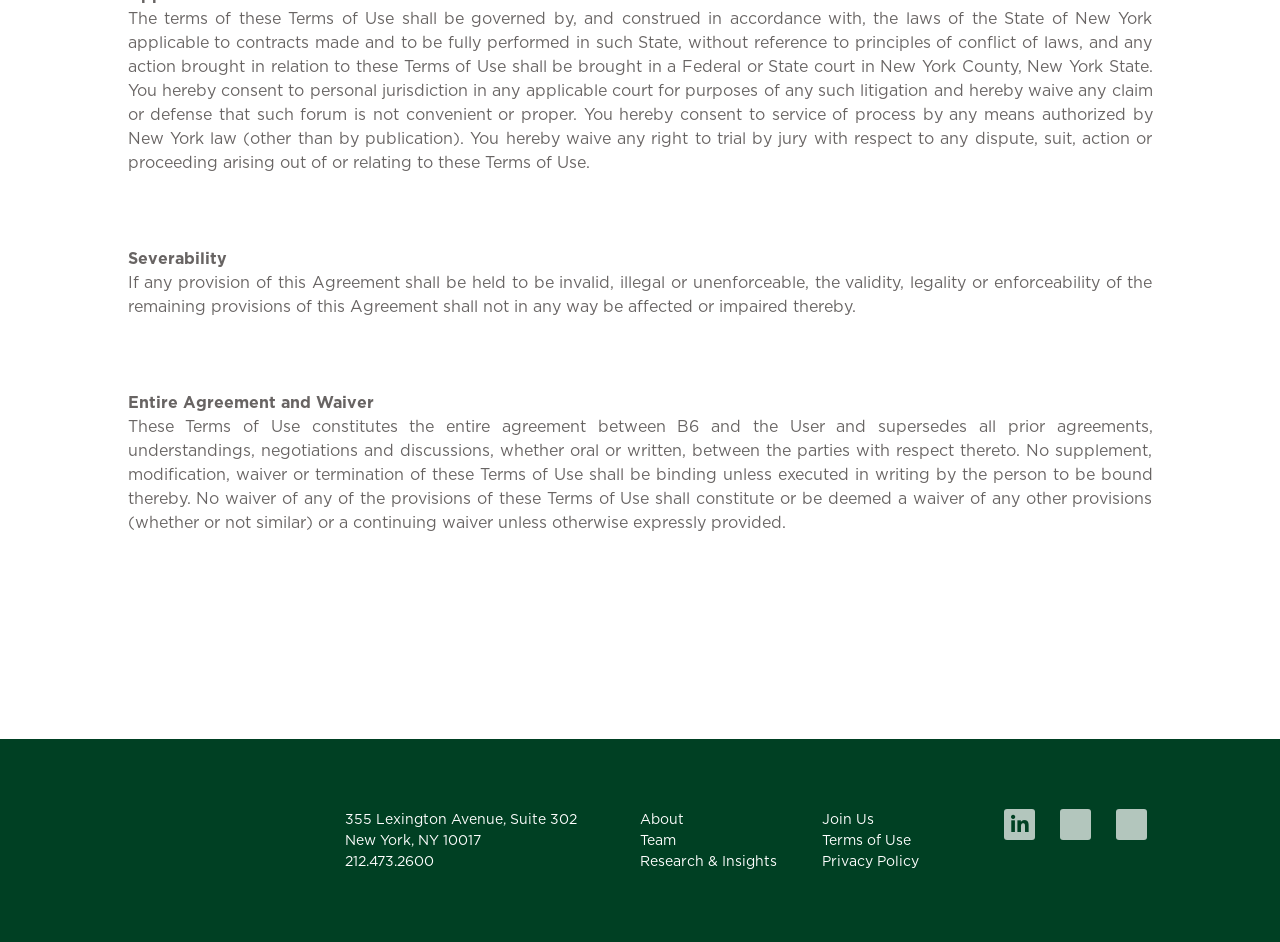Determine the bounding box coordinates for the area that should be clicked to carry out the following instruction: "Click on the '2 Replies' link".

None